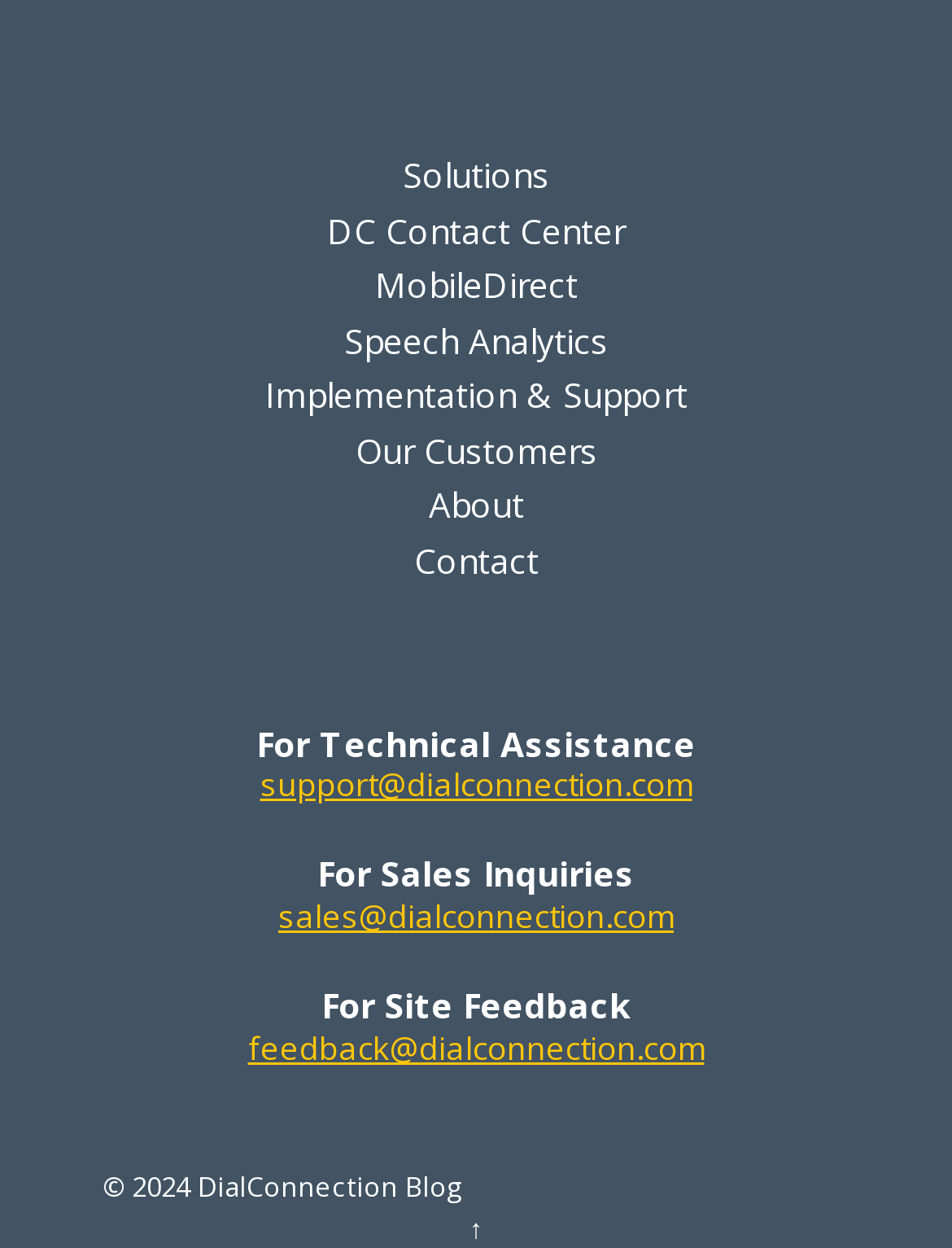Determine the bounding box coordinates of the element that should be clicked to execute the following command: "Visit Sharm Al Sheikh".

None